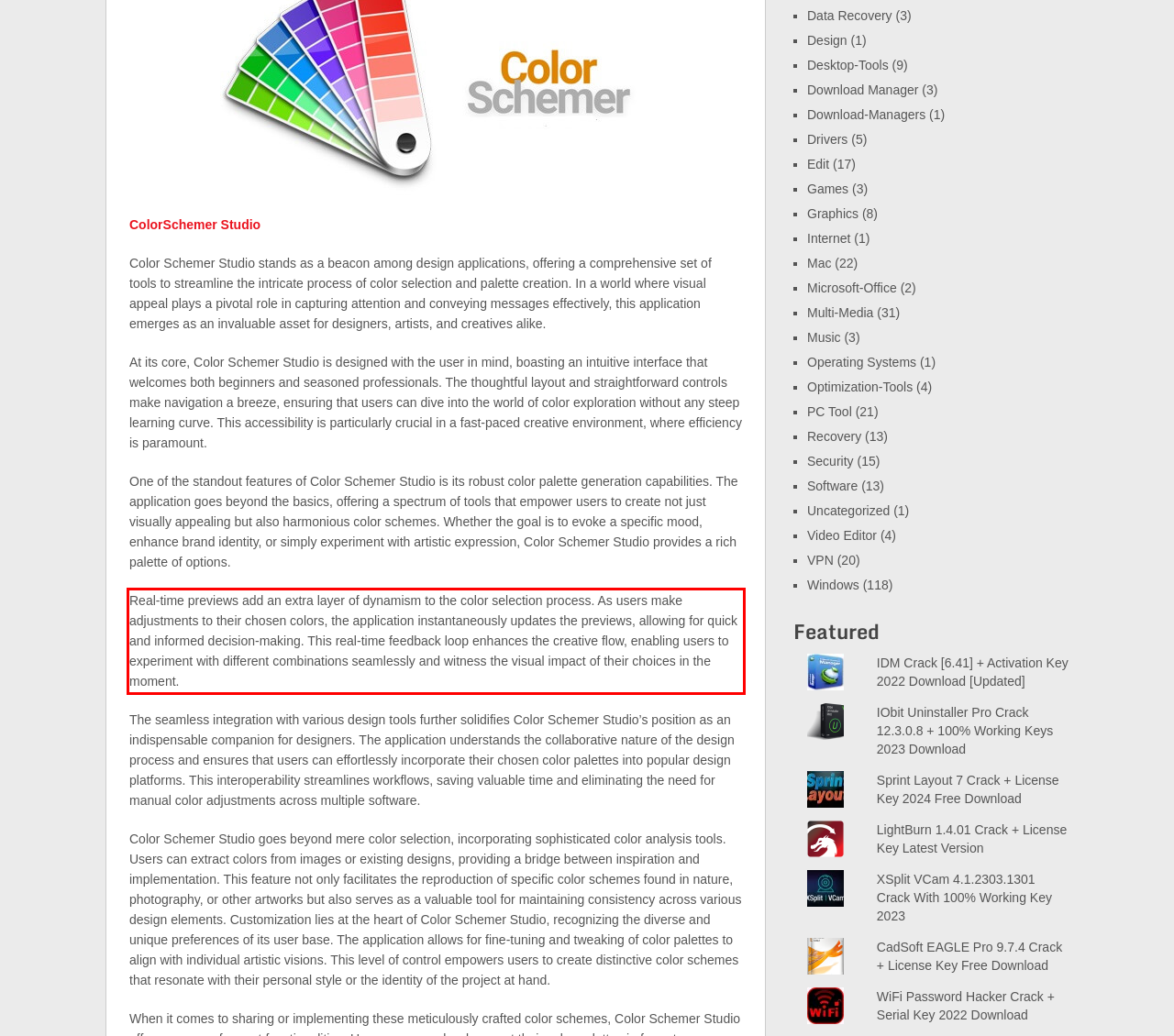Examine the screenshot of the webpage, locate the red bounding box, and perform OCR to extract the text contained within it.

Real-time previews add an extra layer of dynamism to the color selection process. As users make adjustments to their chosen colors, the application instantaneously updates the previews, allowing for quick and informed decision-making. This real-time feedback loop enhances the creative flow, enabling users to experiment with different combinations seamlessly and witness the visual impact of their choices in the moment.